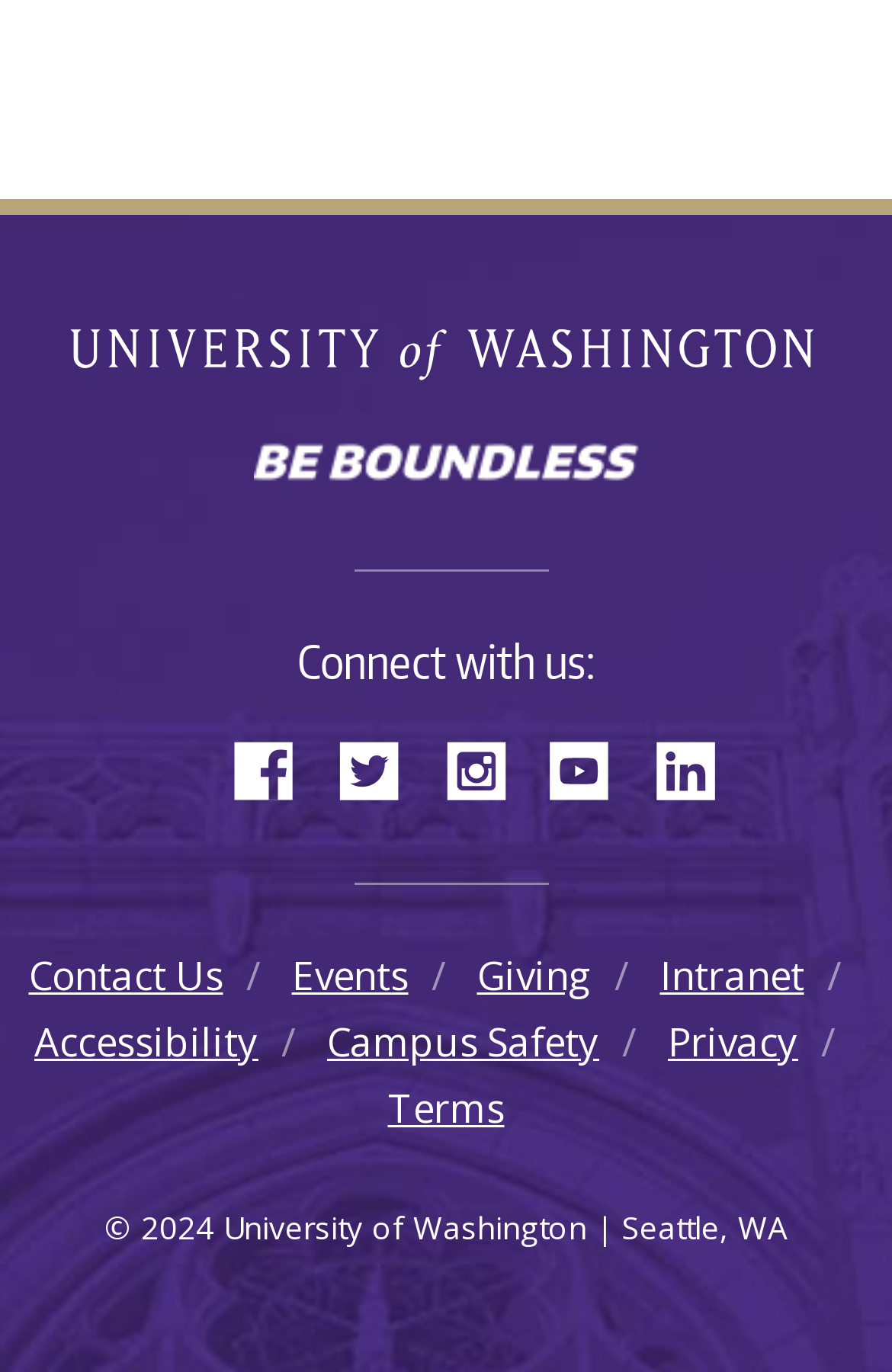Identify the bounding box coordinates of the clickable region necessary to fulfill the following instruction: "Visit University of Washington". The bounding box coordinates should be four float numbers between 0 and 1, i.e., [left, top, right, bottom].

[0.071, 0.241, 0.929, 0.289]